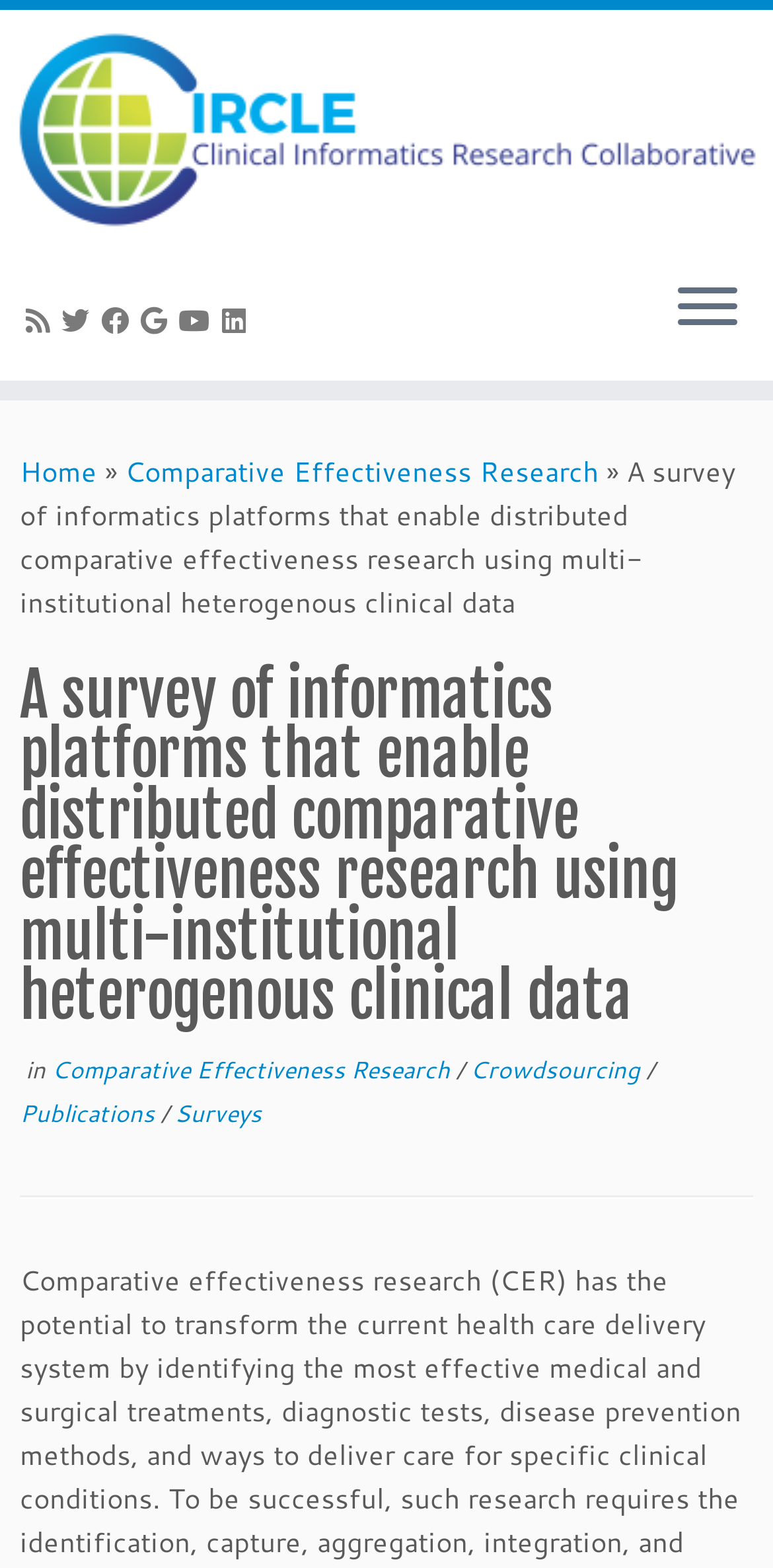Can you find the bounding box coordinates of the area I should click to execute the following instruction: "Open the menu"?

[0.877, 0.178, 0.954, 0.216]